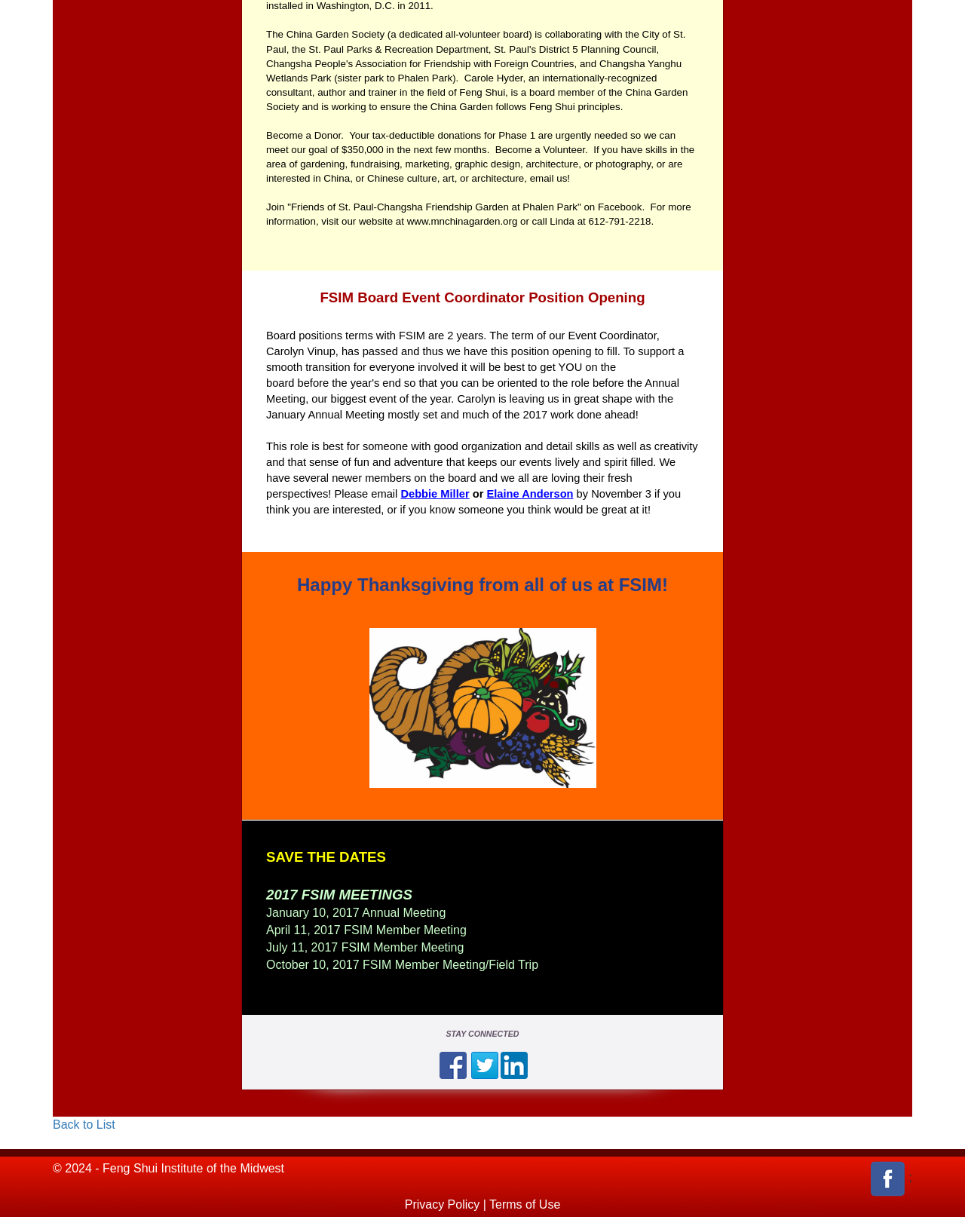Please locate the bounding box coordinates of the region I need to click to follow this instruction: "Like us on Facebook".

[0.455, 0.86, 0.484, 0.868]